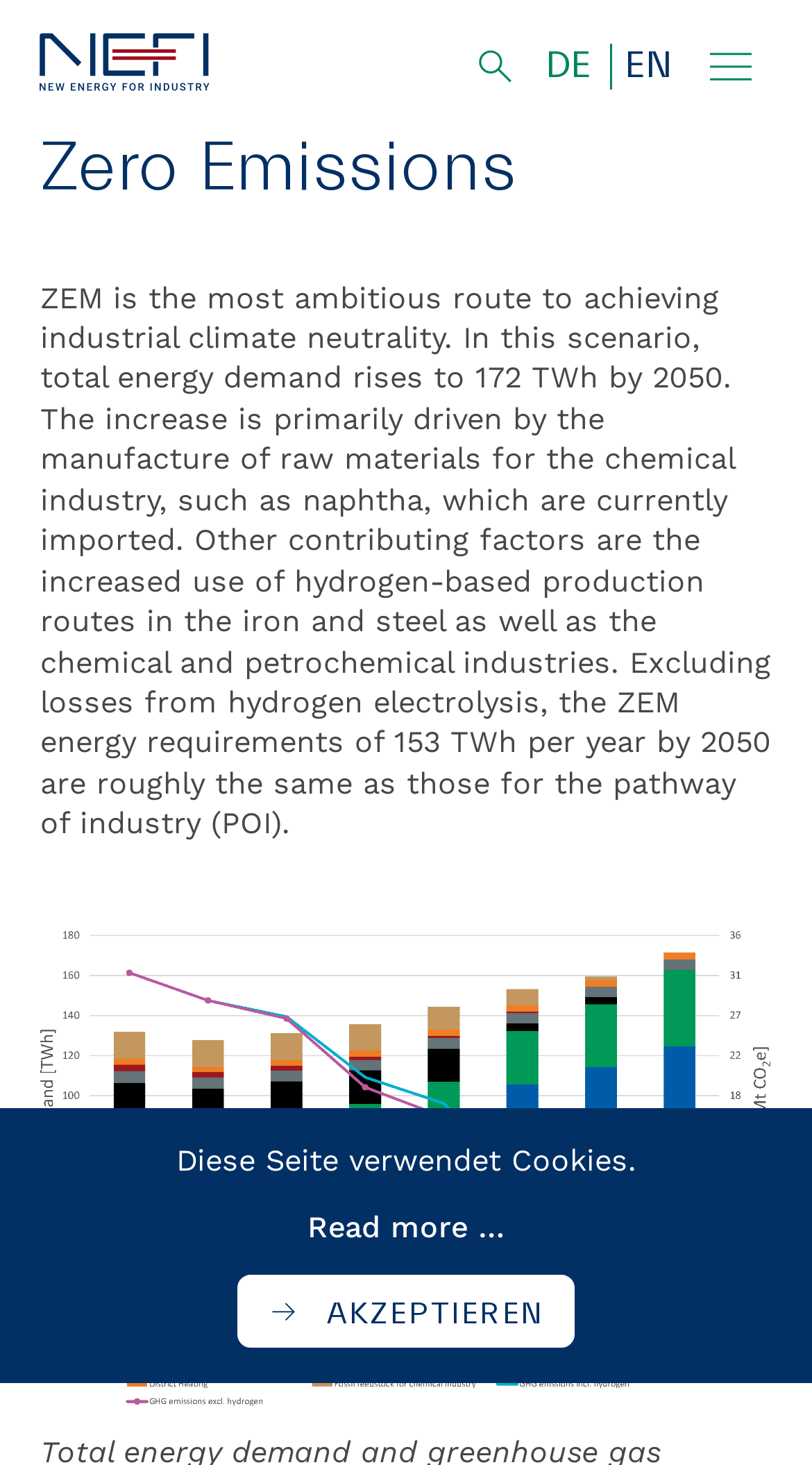Summarize the webpage comprehensively, mentioning all visible components.

The webpage is titled "Zero emission - NEFI" and appears to be a website for an organization focused on industrial climate neutrality. 

At the top right corner, there is a link to close a popup window. Below it, a heading "Stay informed?" is displayed, followed by a paragraph of text that invites users to sign up for the NEFI newsletter to receive information about the innovation network. A "SUBSCRIBE" link is placed to the right of this text.

To the right of the "Stay informed?" heading, there is a search function with a text box and a "SEARCH" button. Above the search function, there is a link to close the search input field.

The top navigation menu consists of several links, including "Startseite", "About us", "Solutions", "Decarbonisation Scenarios", and others. Some of these links have dropdown menus, indicated by the presence of small images next to them.

Below the navigation menu, a large heading "Zero Emissions" is displayed, followed by a lengthy paragraph of text that describes a scenario for achieving industrial climate neutrality. This text is accompanied by no images.

At the bottom of the page, there is a cookie notification that informs users that the website uses cookies. This notification includes a "Read more …" link and an "AKZEPTIEREN" button to accept the cookies.